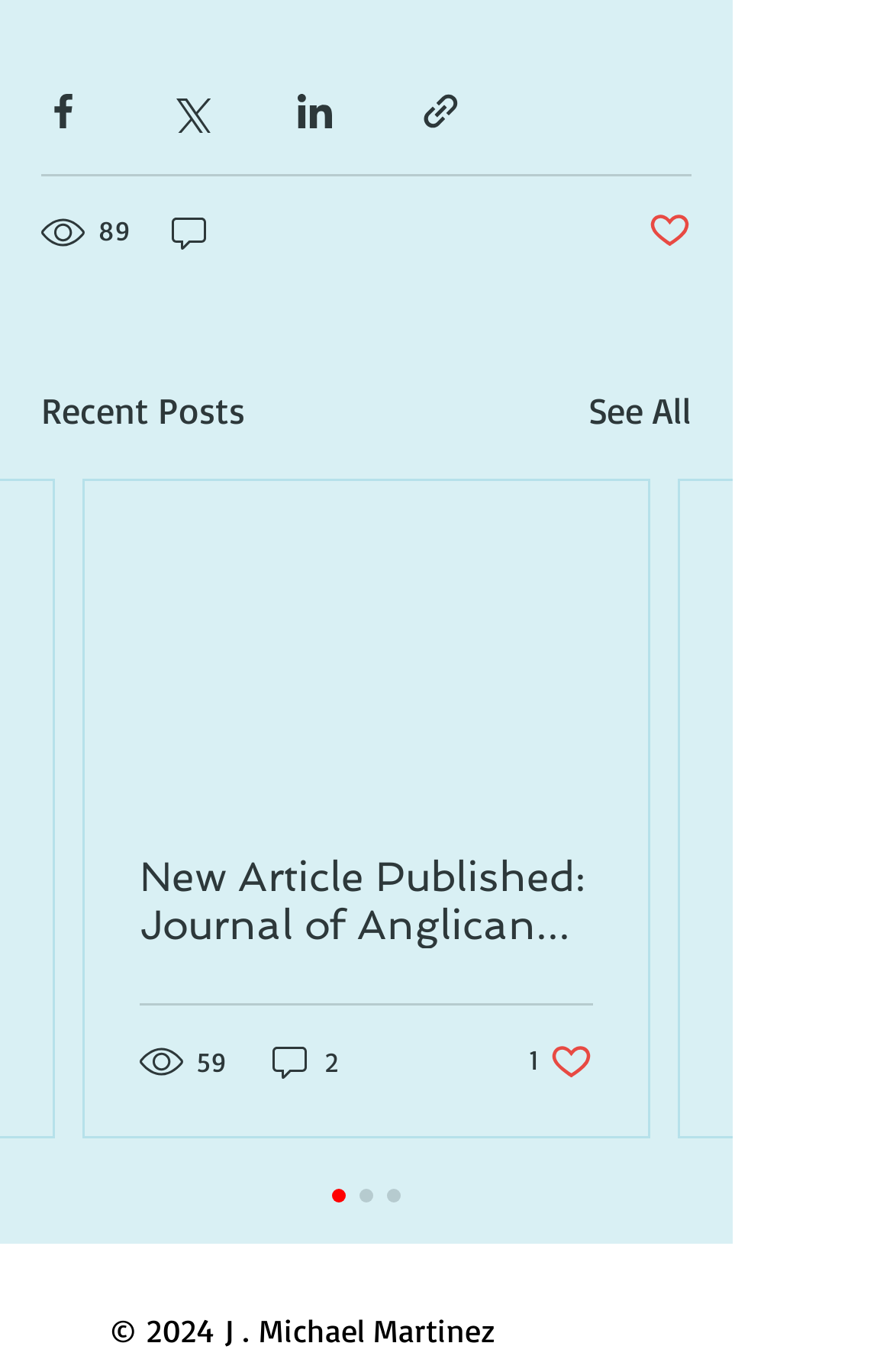Please determine the bounding box coordinates of the element's region to click for the following instruction: "Share via Facebook".

[0.046, 0.065, 0.095, 0.097]